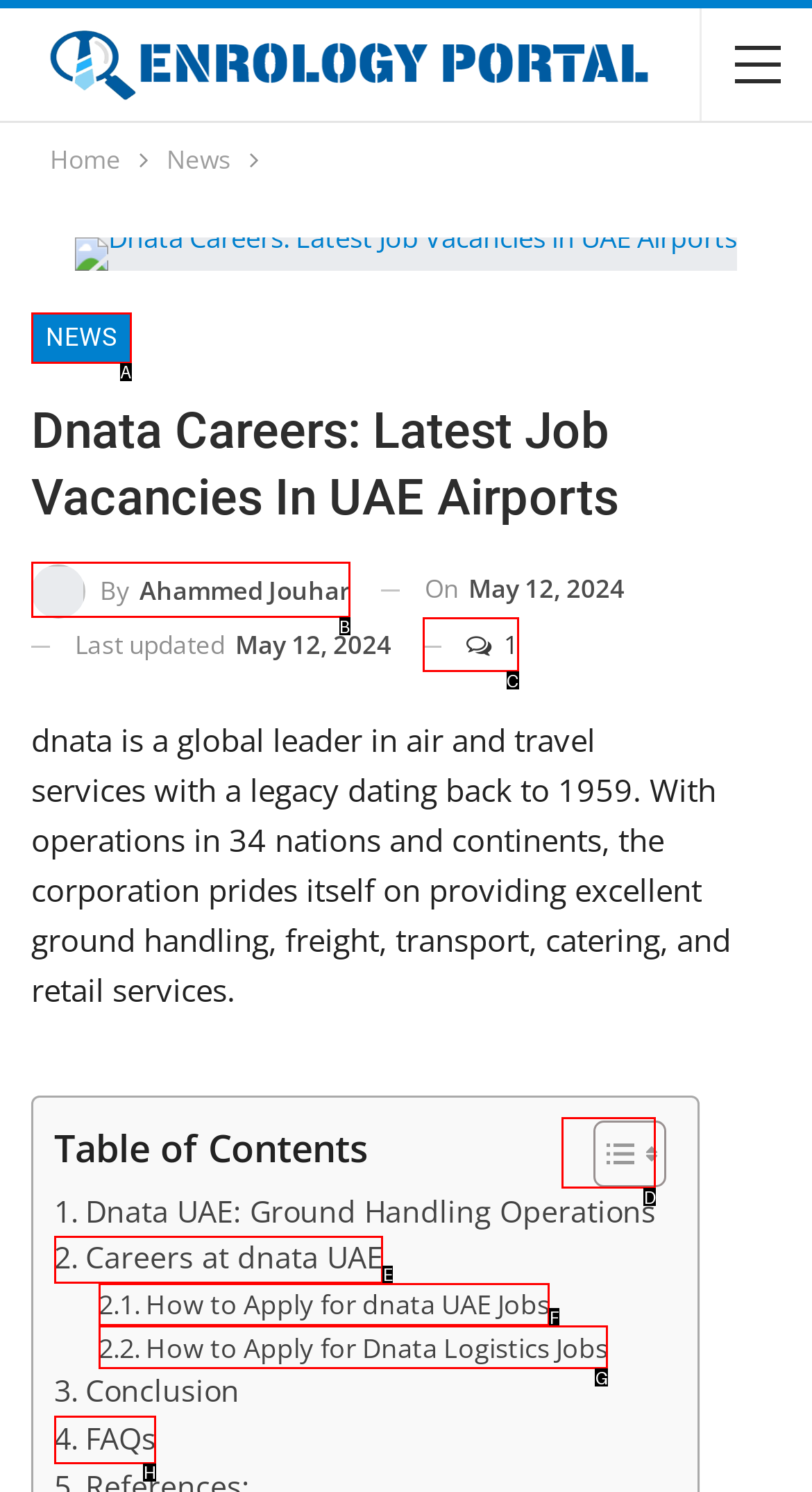Which lettered option matches the following description: By Ahammed Jouhar
Provide the letter of the matching option directly.

B